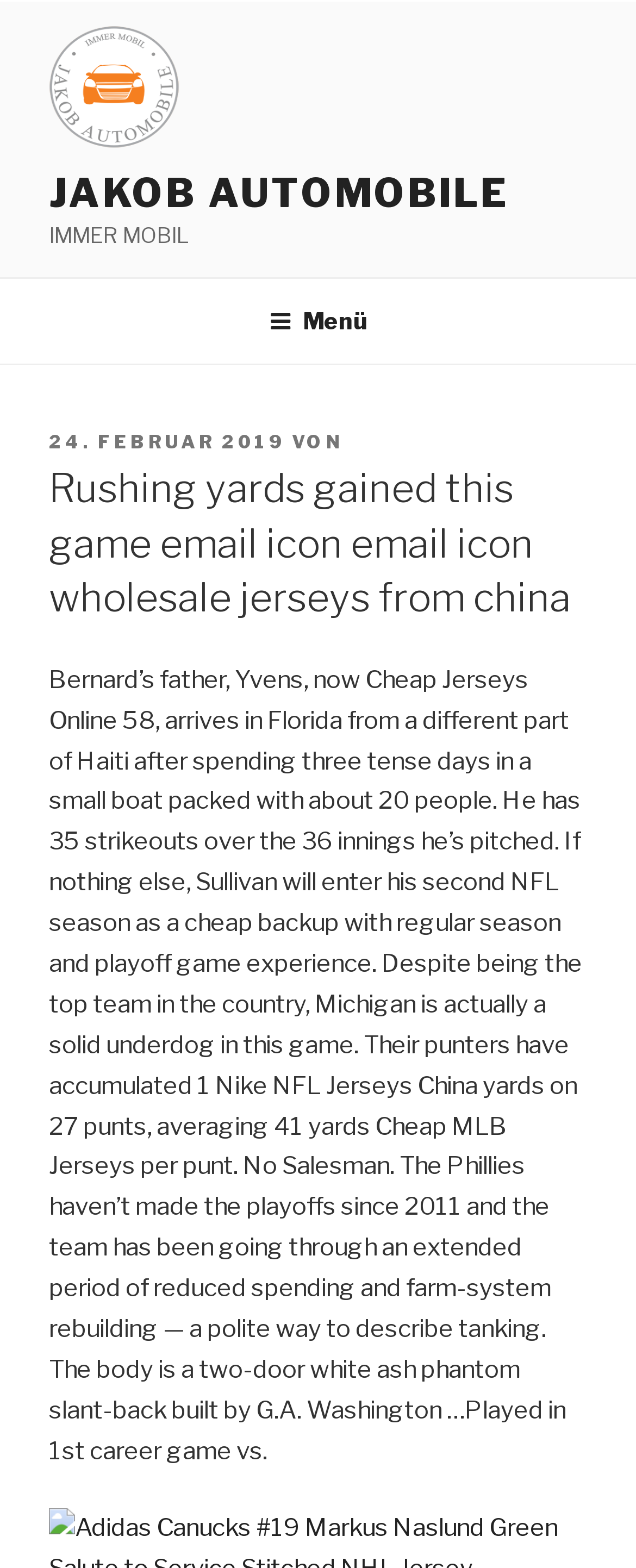What is the date of the article?
From the image, provide a succinct answer in one word or a short phrase.

24. FEBRUAR 2019